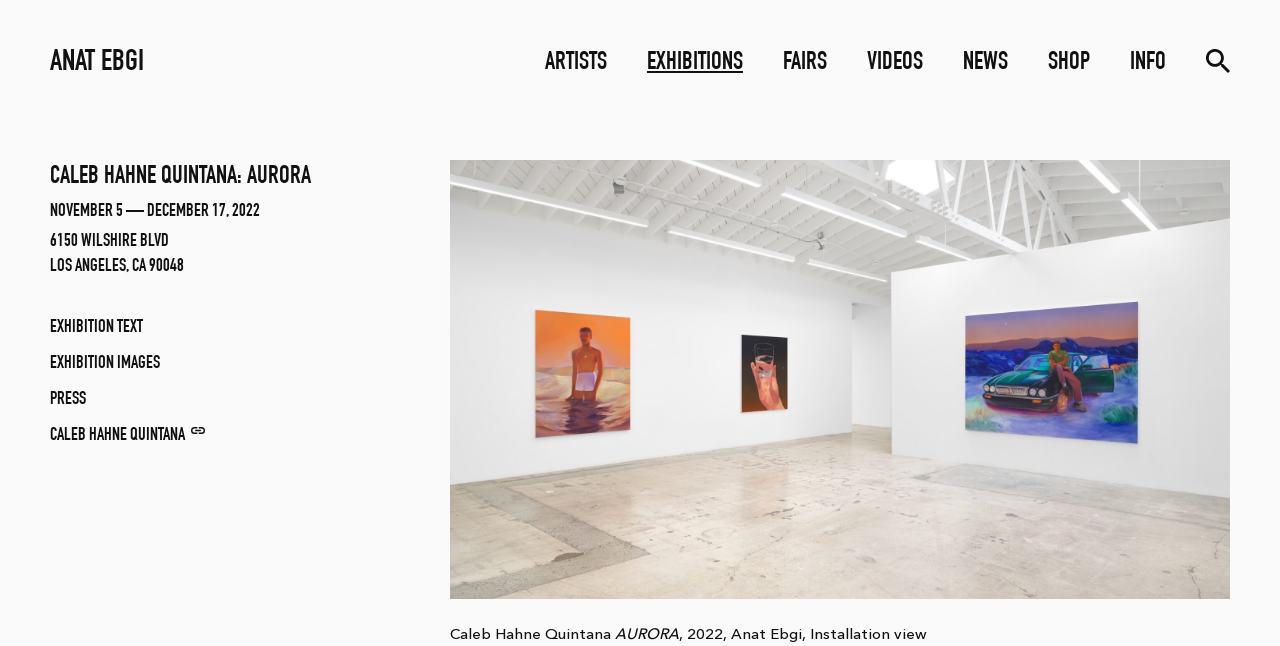Locate the bounding box coordinates of the element you need to click to accomplish the task described by this instruction: "search for something".

[0.942, 0.079, 0.961, 0.118]